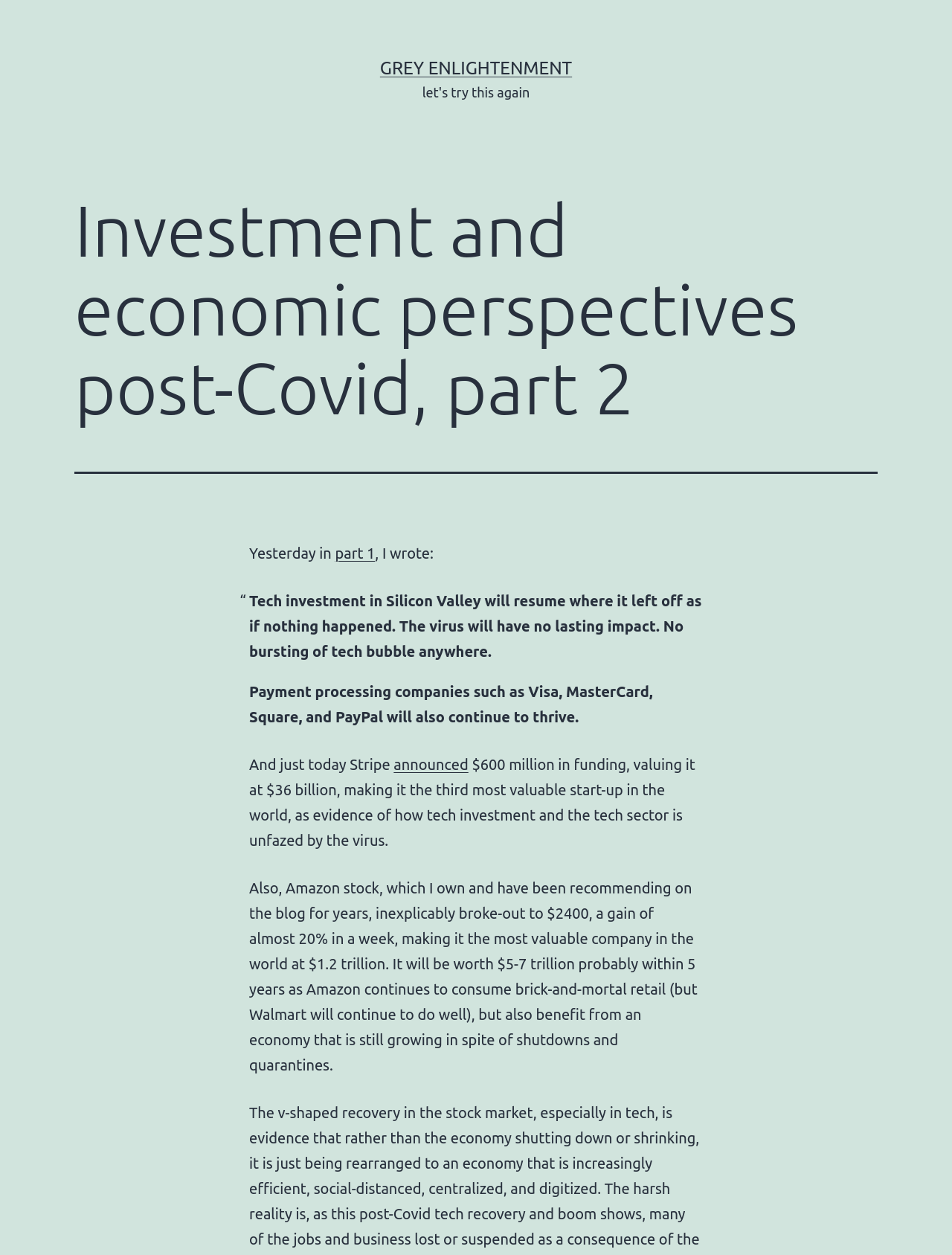Predict the bounding box for the UI component with the following description: "announced".

[0.414, 0.602, 0.492, 0.616]